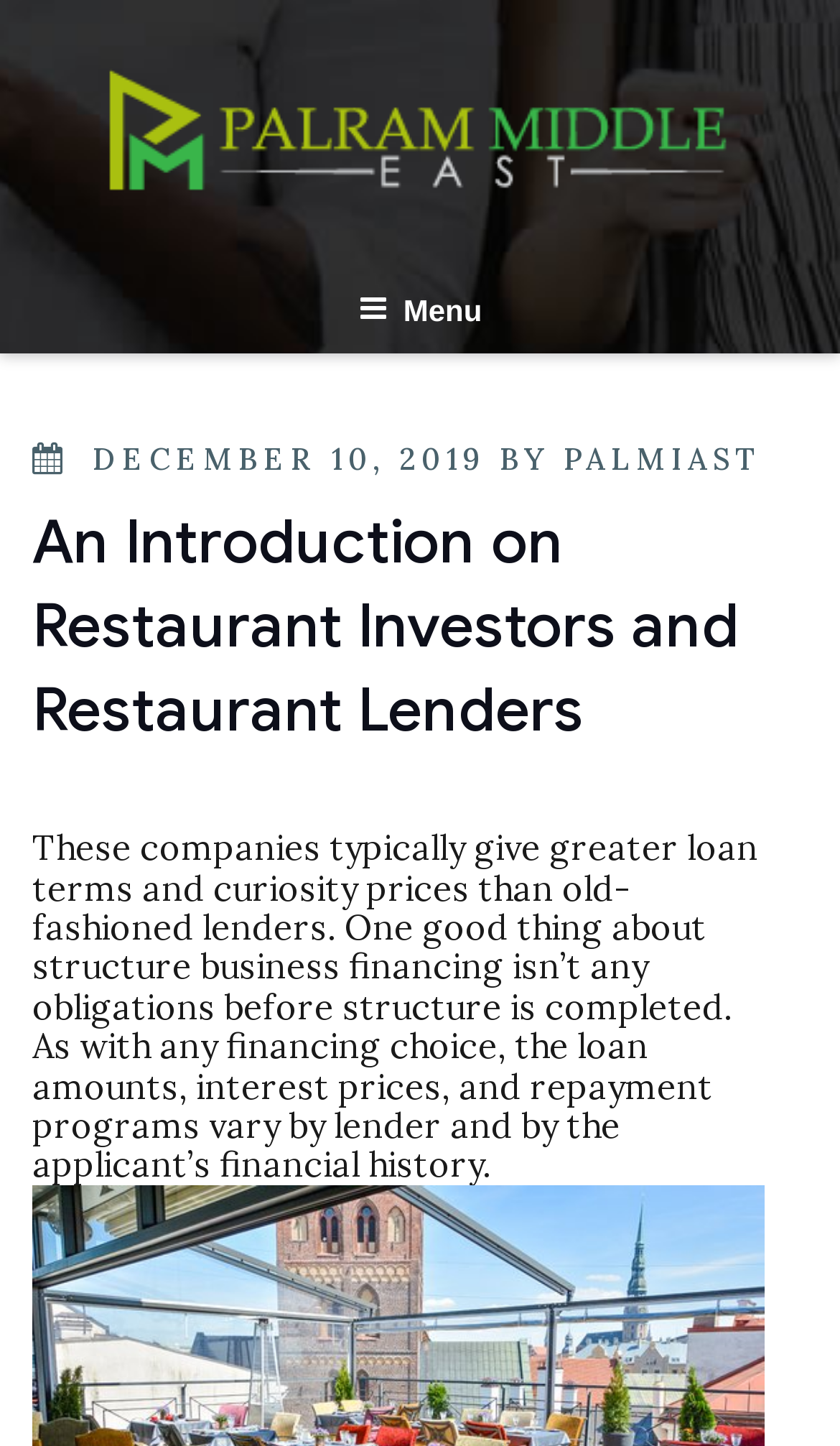Offer an extensive depiction of the webpage and its key elements.

The webpage is about an introduction to restaurant investors and lenders, specifically provided by Palram Middle East. At the top-left corner, there is a "Skip to content" link. Next to it, on the top-center, is the Palram Middle East logo, which is an image accompanied by a link with the same name. 

Below the logo, there is a top menu navigation bar that spans across the top of the page. Within this menu, there is a "Menu" button that, when expanded, reveals a dropdown menu. 

The main content of the page is divided into two sections. The top section contains metadata about the article, including the posting date, "DECEMBER 10, 2019", and the author, "PALMIAST". 

Below the metadata, there is a heading that reads "An Introduction on Restaurant Investors and Restaurant Lenders". 

The main article content is a single paragraph that discusses the benefits of restaurant business financing, including better loan terms and interest rates compared to traditional lenders, and the lack of obligations before the construction is completed. The paragraph also mentions that loan amounts, interest rates, and repayment programs vary by lender and the applicant's financial history.